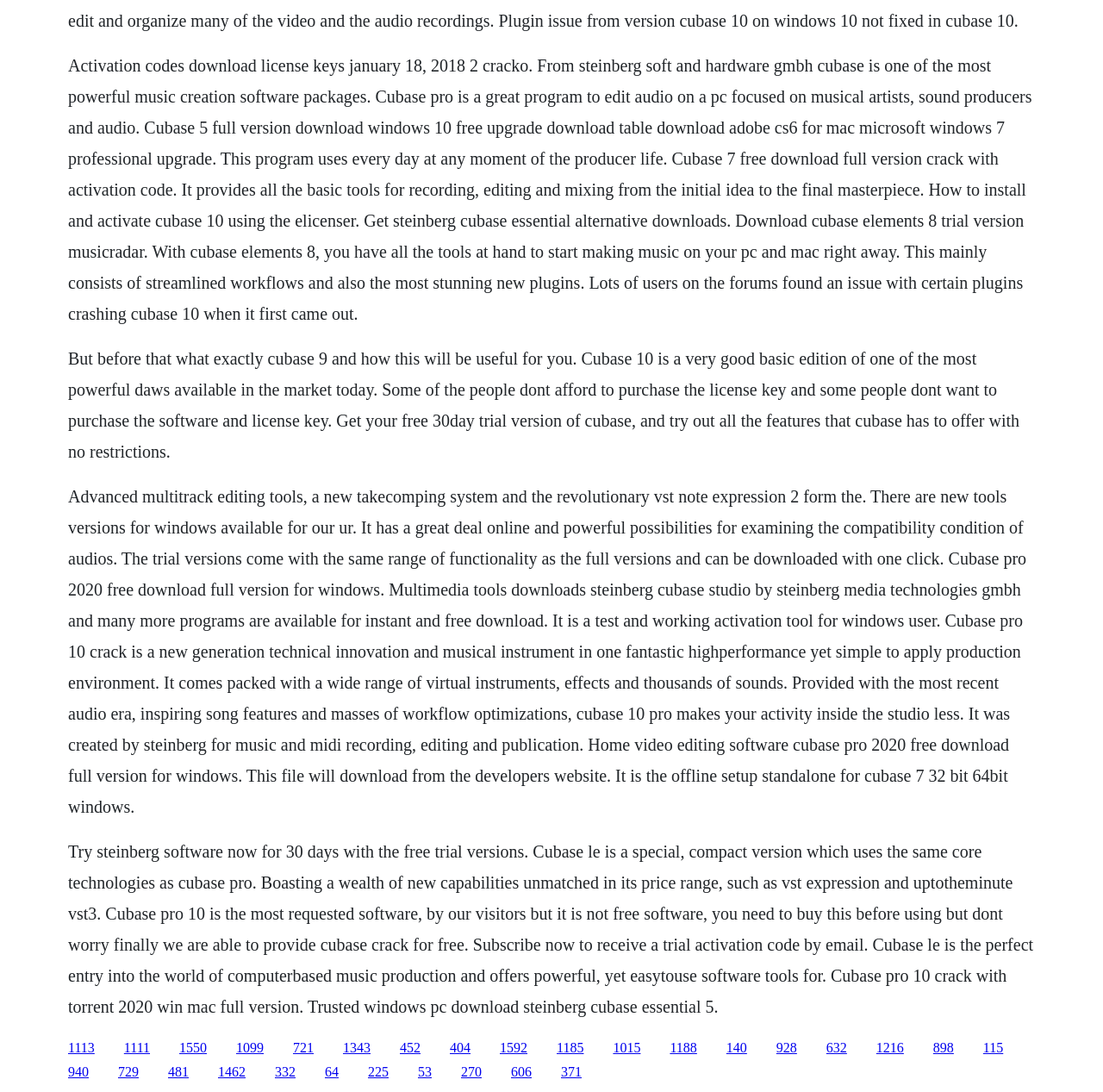Locate the bounding box coordinates of the element that should be clicked to execute the following instruction: "Subscribe now to receive a trial activation code by email".

[0.062, 0.771, 0.937, 0.93]